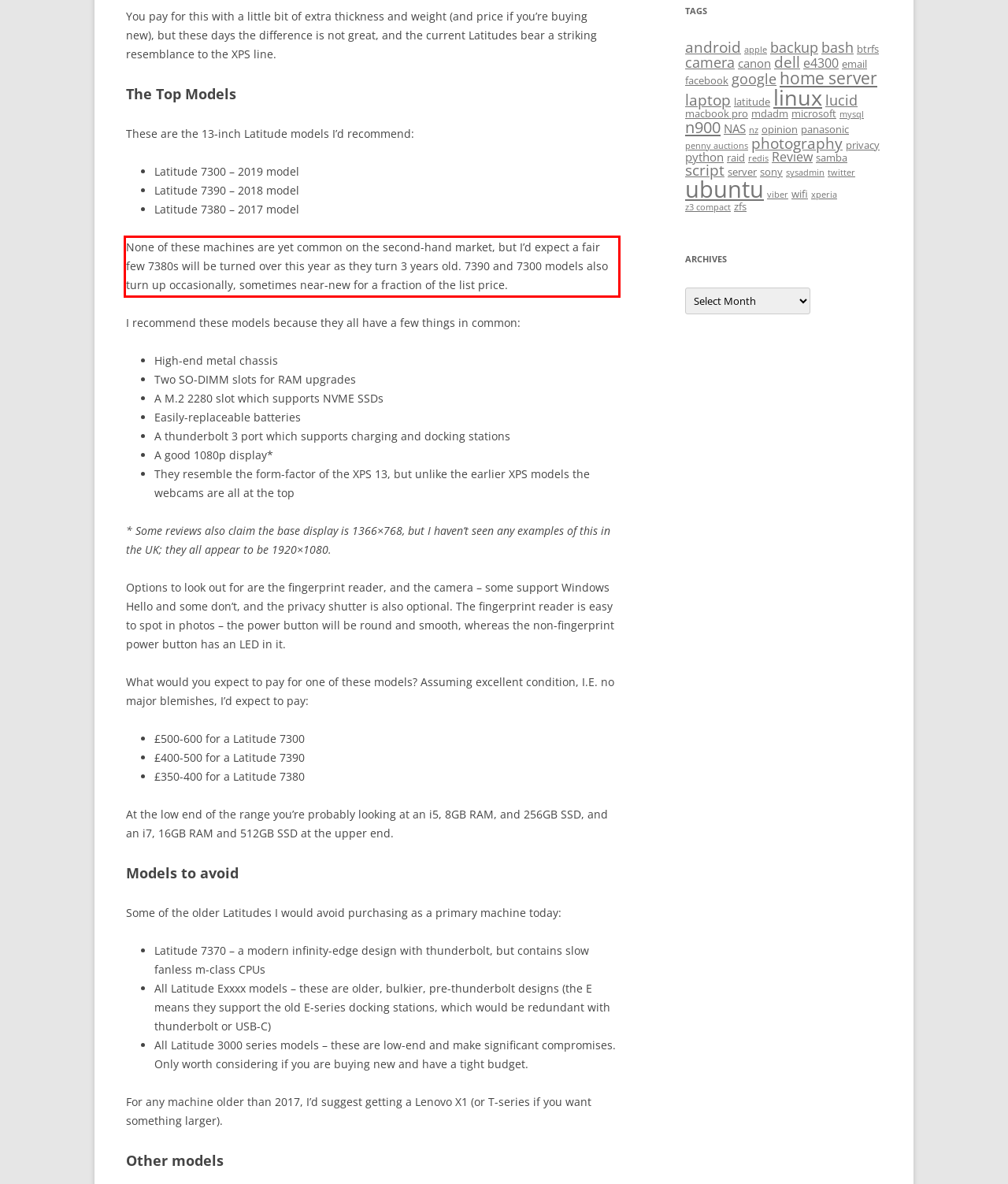You have a webpage screenshot with a red rectangle surrounding a UI element. Extract the text content from within this red bounding box.

None of these machines are yet common on the second-hand market, but I’d expect a fair few 7380s will be turned over this year as they turn 3 years old. 7390 and 7300 models also turn up occasionally, sometimes near-new for a fraction of the list price.